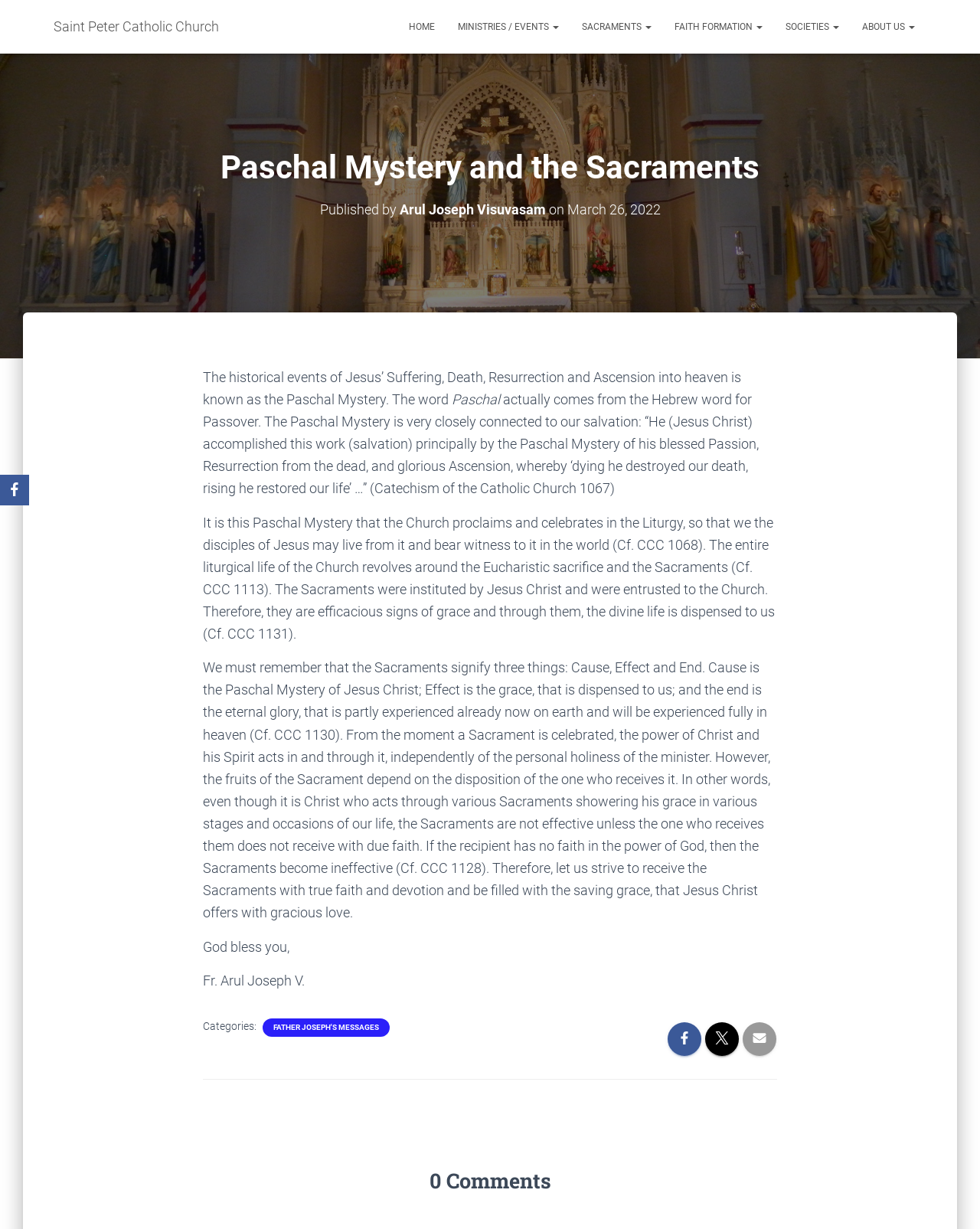Based on the description "Saint Peter Catholic Church", find the bounding box of the specified UI element.

[0.043, 0.006, 0.235, 0.037]